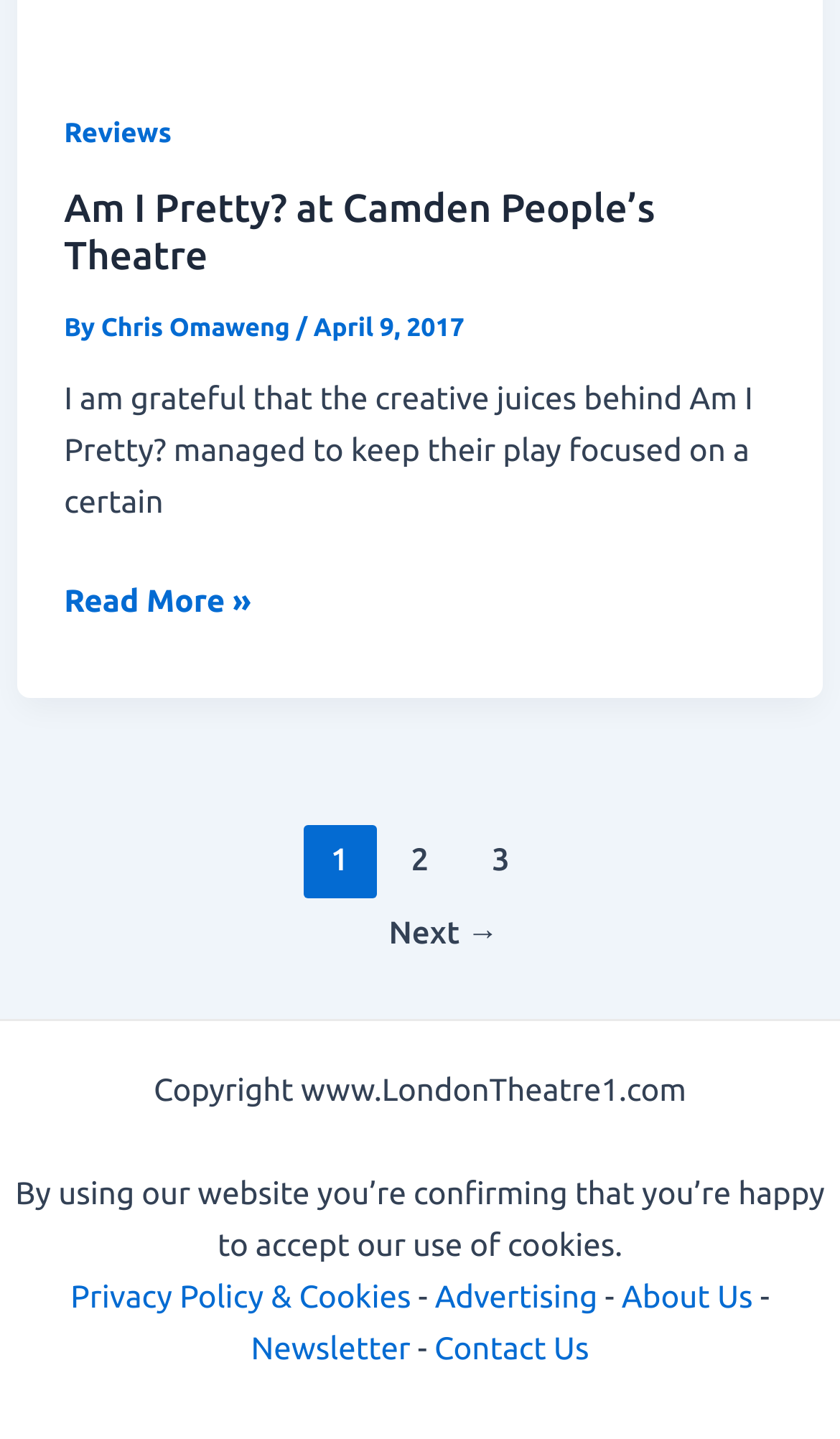Answer the question below using just one word or a short phrase: 
Who is the author of the article?

Chris Omaweng